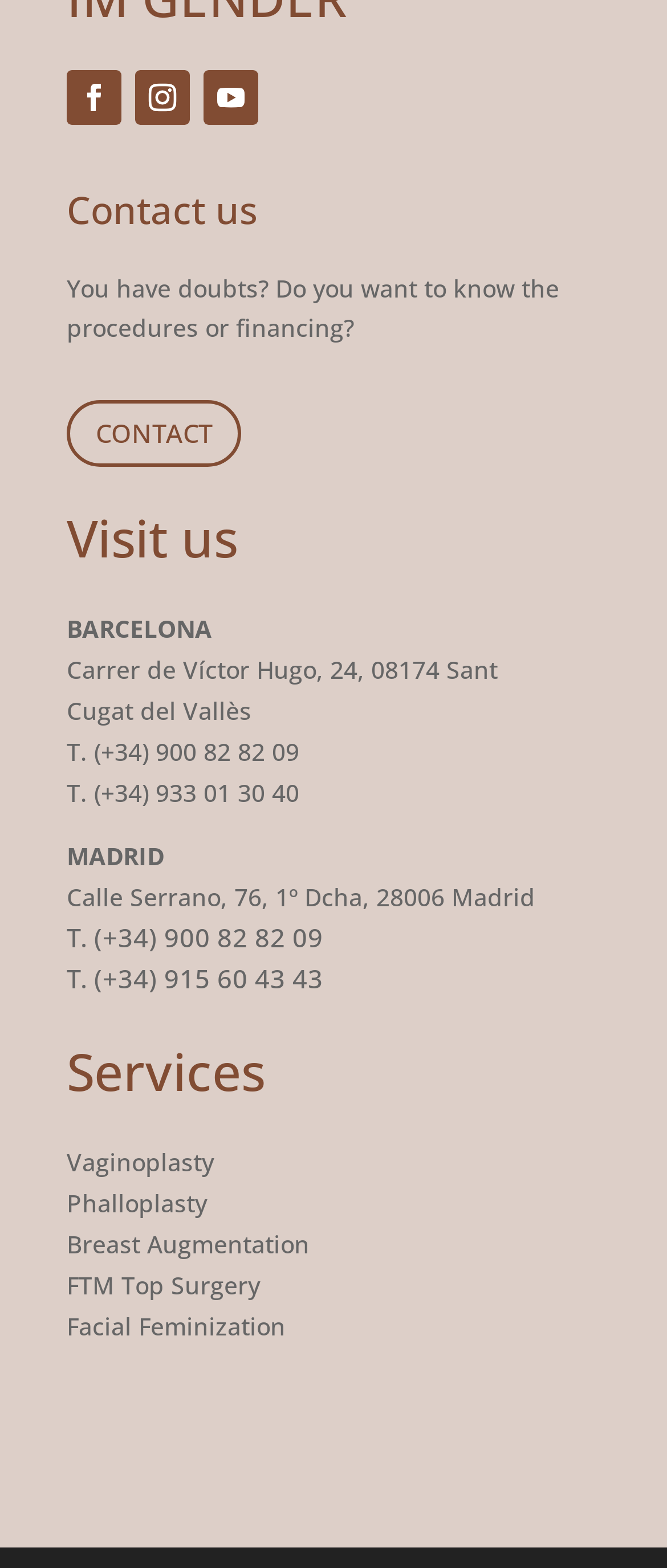Can you find the bounding box coordinates for the UI element given this description: "Facial Feminization"? Provide the coordinates as four float numbers between 0 and 1: [left, top, right, bottom].

[0.1, 0.835, 0.428, 0.856]